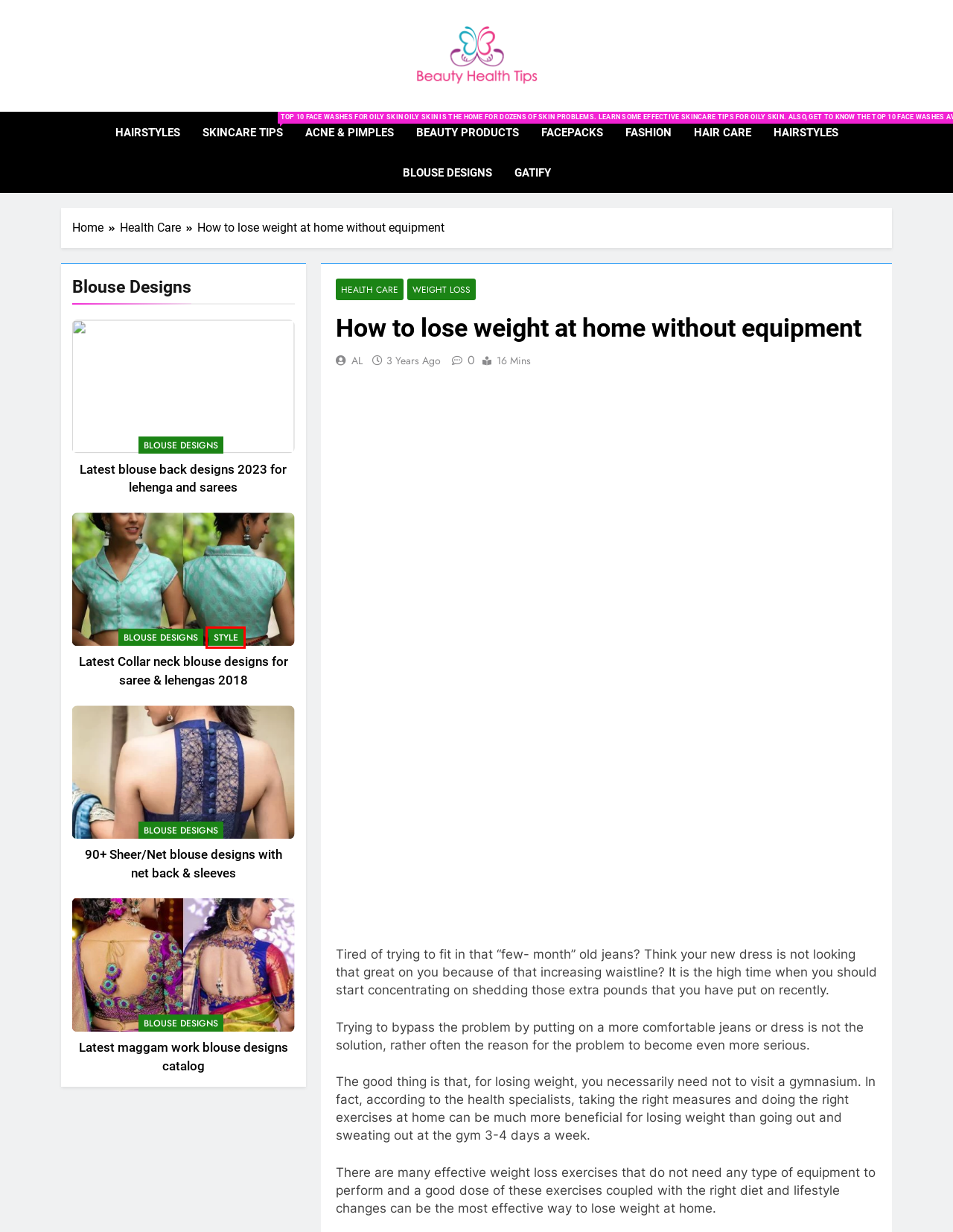Given a screenshot of a webpage with a red bounding box, please pick the webpage description that best fits the new webpage after clicking the element inside the bounding box. Here are the candidates:
A. Style Archives - Beauty Health Tips
B. Beauty Health Tips -
C. Latest Collar neck blouse designs for saree & lehengas 2018 - Beauty Health Tips
D. Acne & Pimples Archives - Beauty Health Tips
E. Latest maggam work blouse designs catalog - Beauty Health Tips
F. blouse designs Archives - Beauty Health Tips
G. weight loss Archives - Beauty Health Tips
H. Fashion Archives - Beauty Health Tips

A